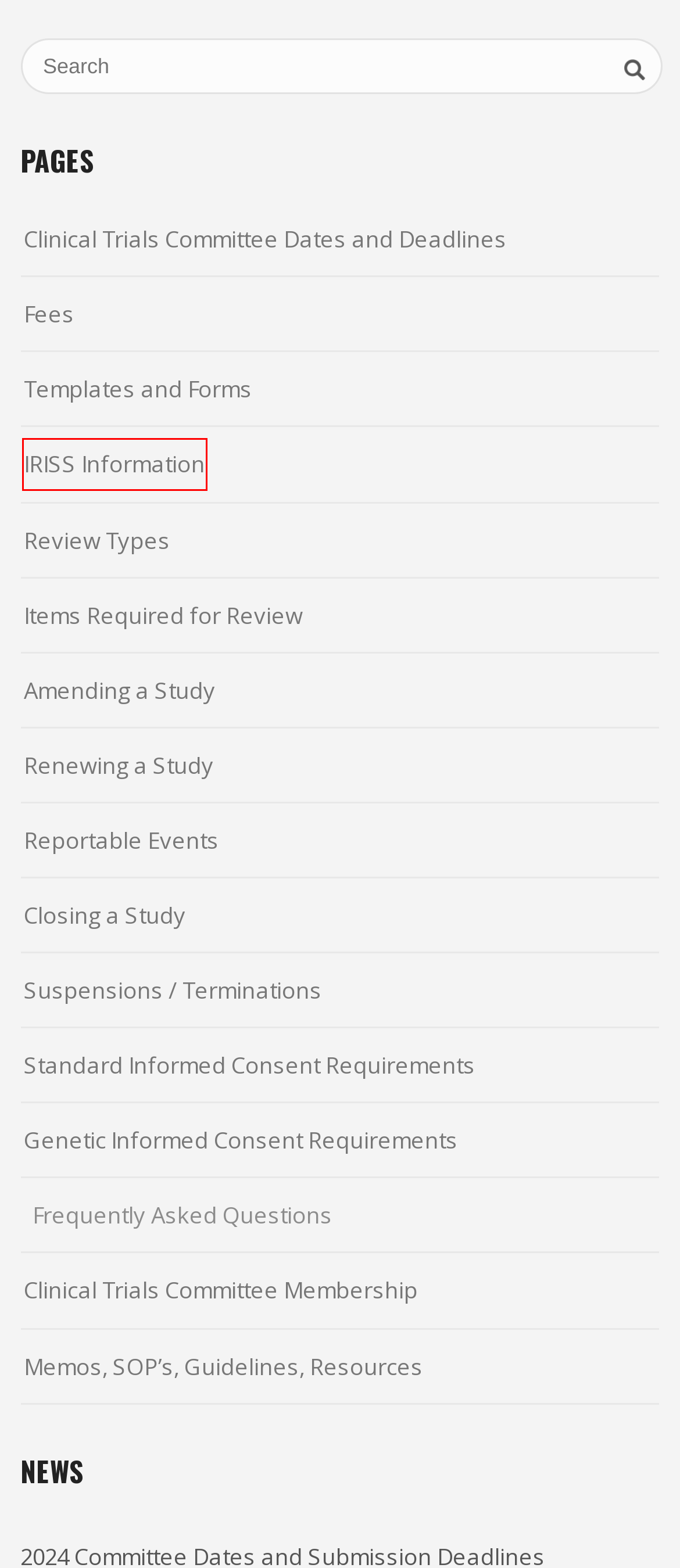Given a webpage screenshot with a red bounding box around a UI element, choose the webpage description that best matches the new webpage after clicking the element within the bounding box. Here are the candidates:
A. Fees | HREBA
B. Templates and Forms | HREBA
C. Review Types | HREBA
D. Clinical Trials Committee Membership and Composition | HREBA
E. Items Required for Review | HREBA
F. Guidance for Reporting Suspensions / Terminations – CTC | HREBA
G. Renewing a Study | HREBA
H. IRISS General Information | HREBA

H